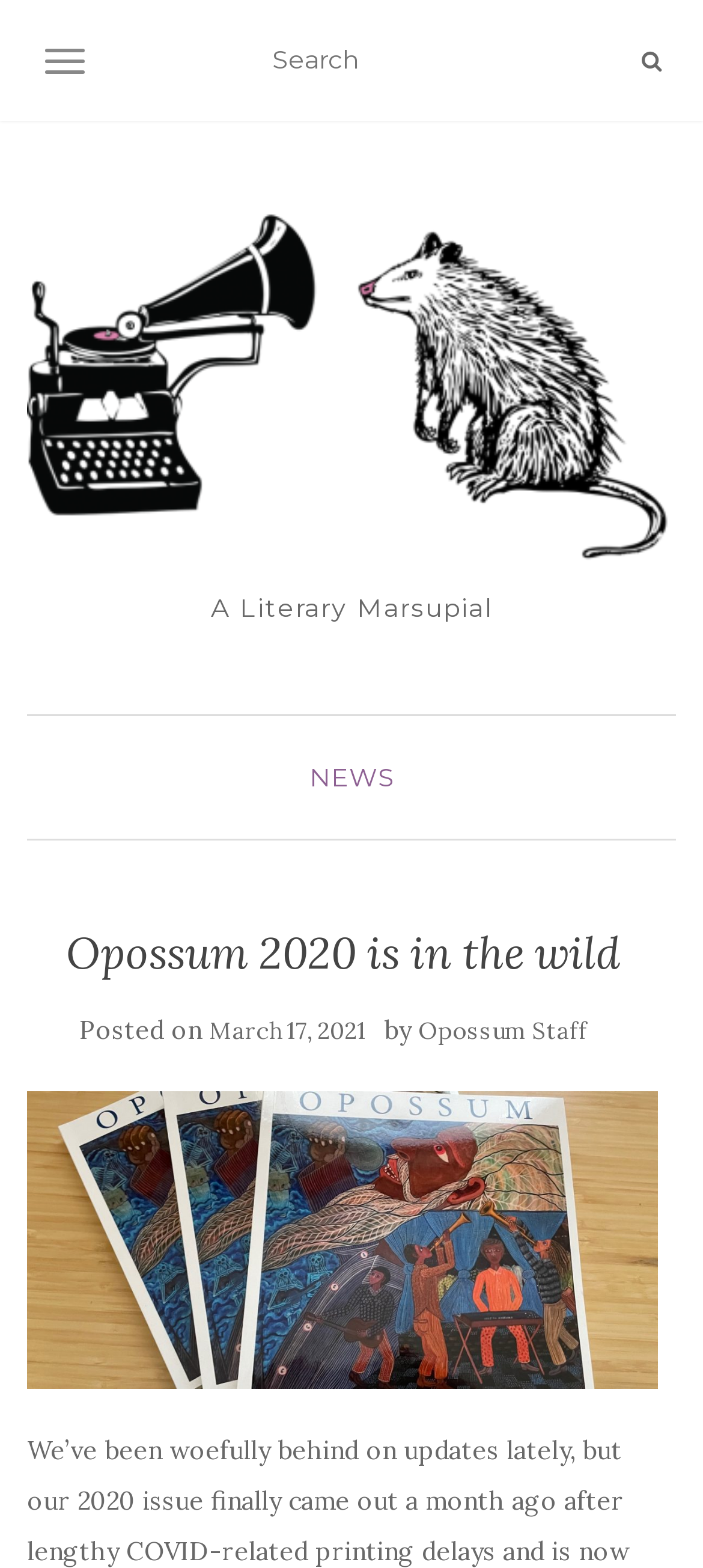What is the purpose of the textbox?
Respond with a short answer, either a single word or a phrase, based on the image.

Search